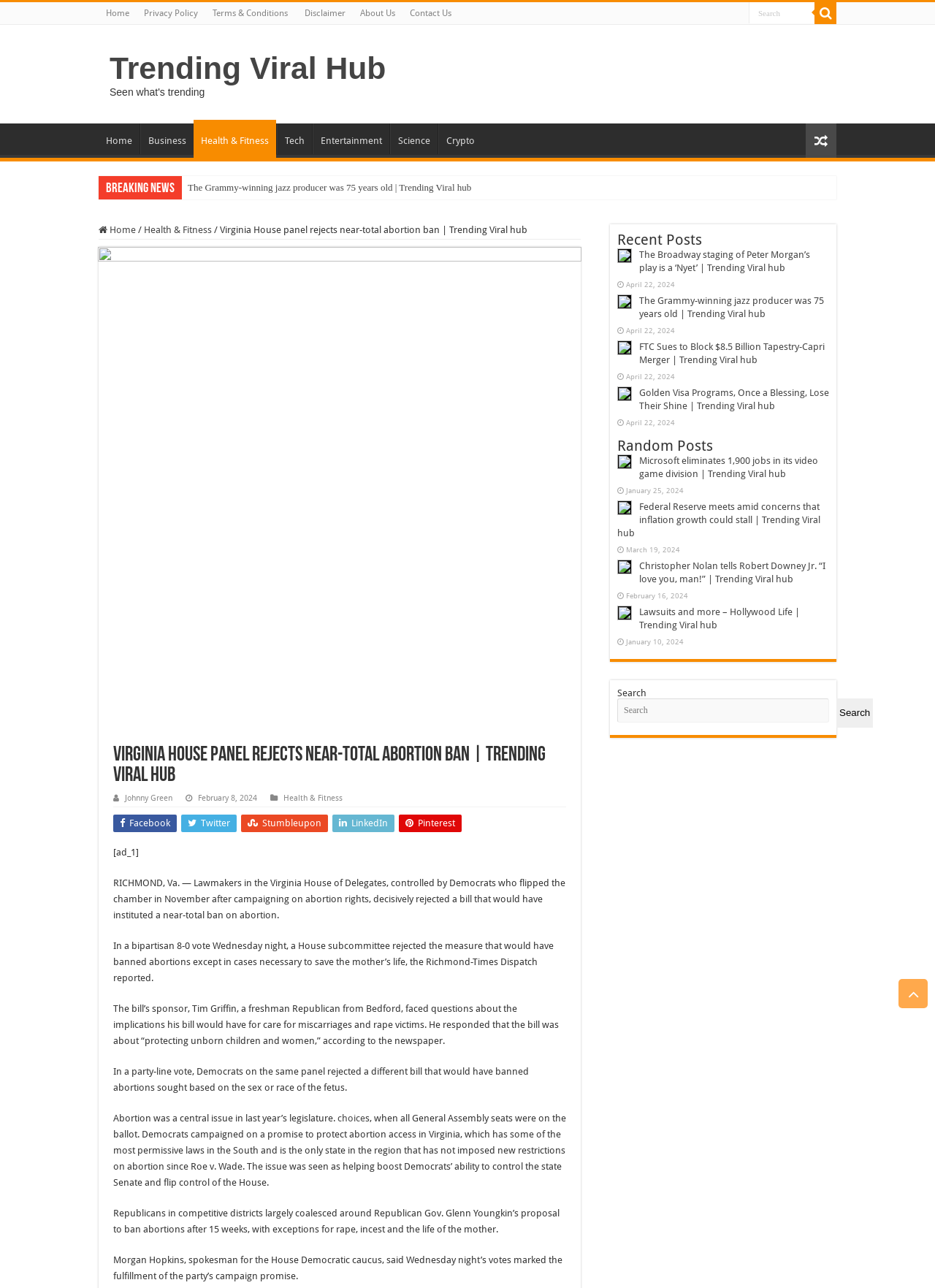How many social media links are present at the bottom of the page?
Examine the image and give a concise answer in one word or a short phrase.

5